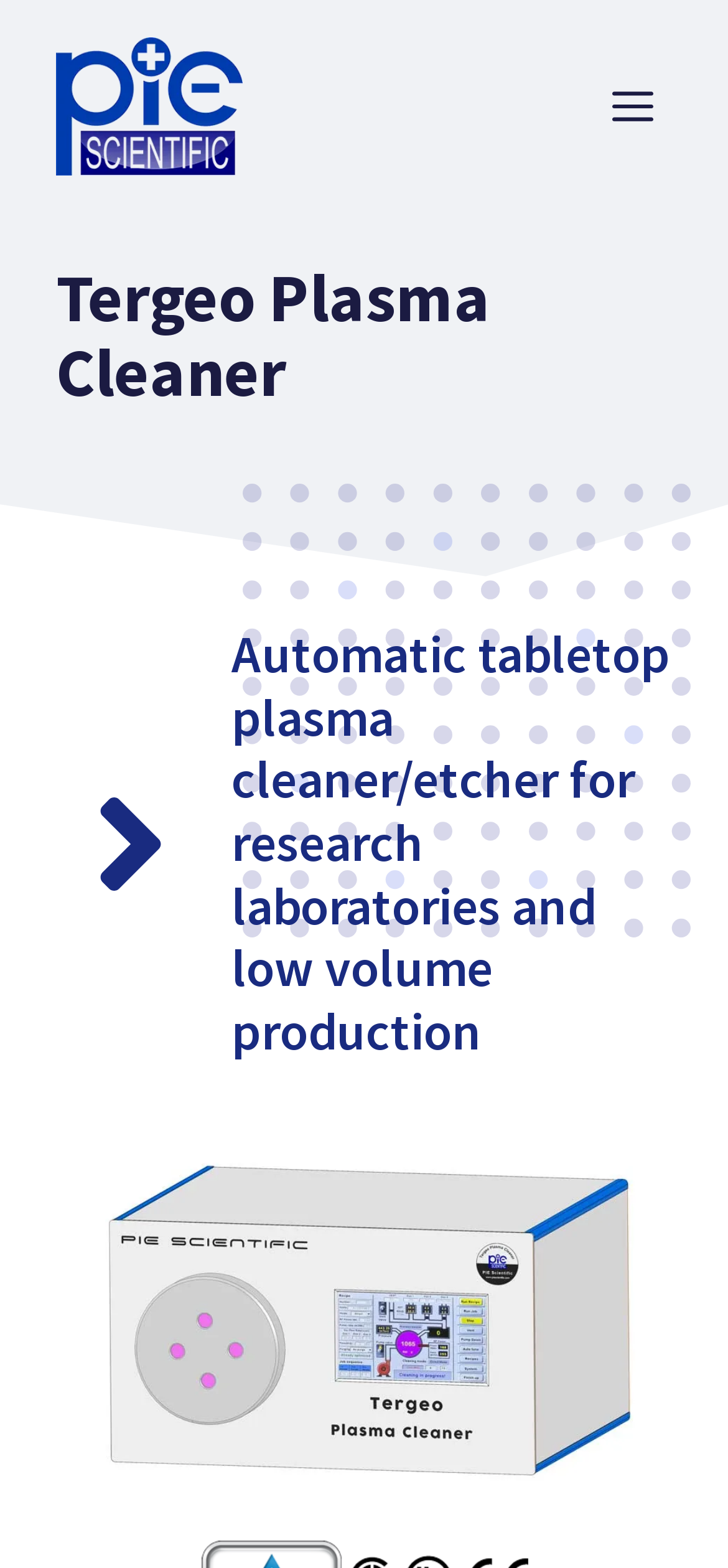Answer the question below with a single word or a brief phrase: 
What is shown in the figure on the webpage?

Plasma Cleaner and plasma asher